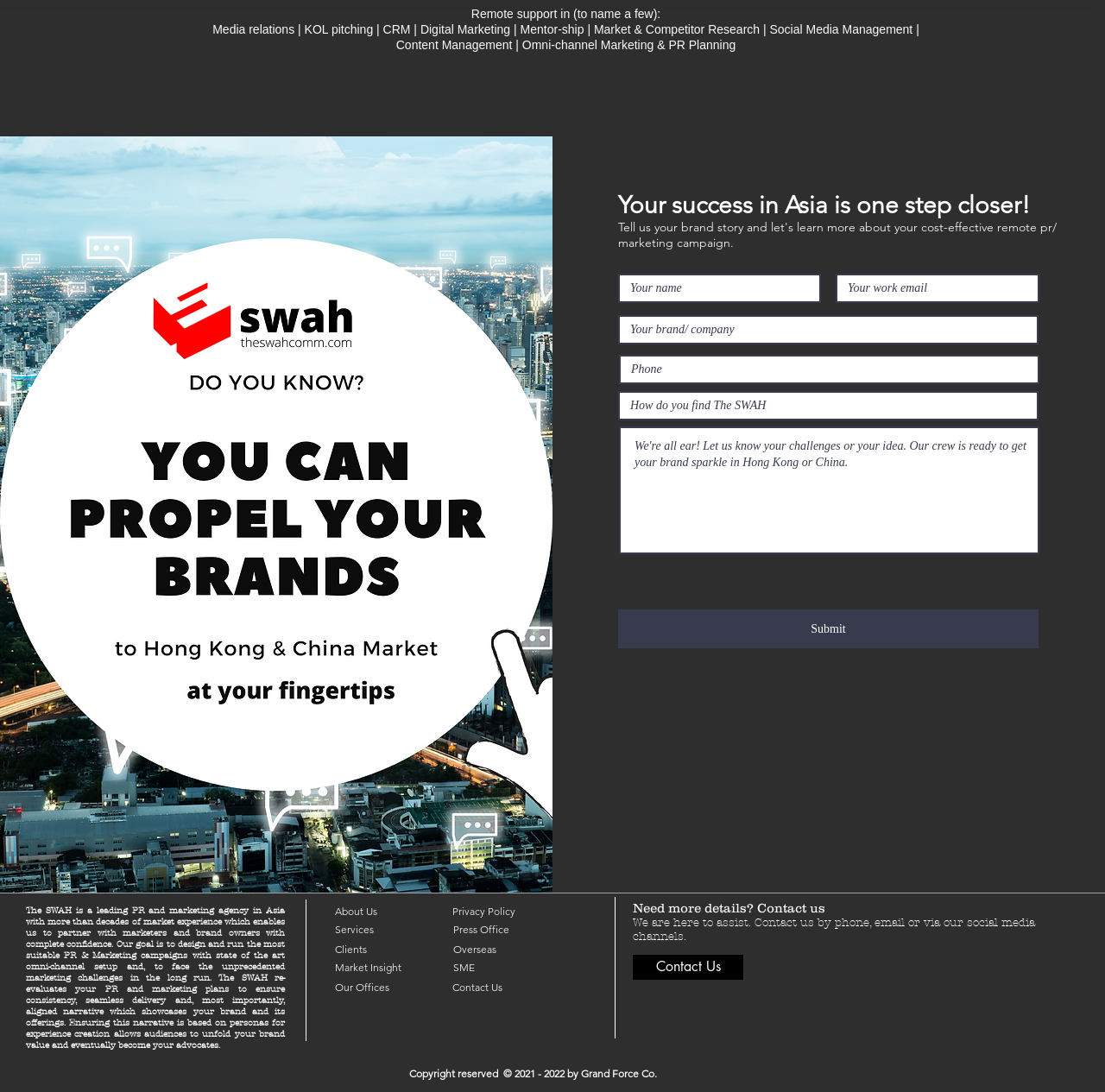What is the name of the company that developed The SWAH's website?
Refer to the image and give a detailed answer to the question.

The webpage's footer section mentions 'Copyright reserved © 2021 - 2022 by Grand Force Co.', indicating that Grand Force Co. is the company that developed The SWAH's website.